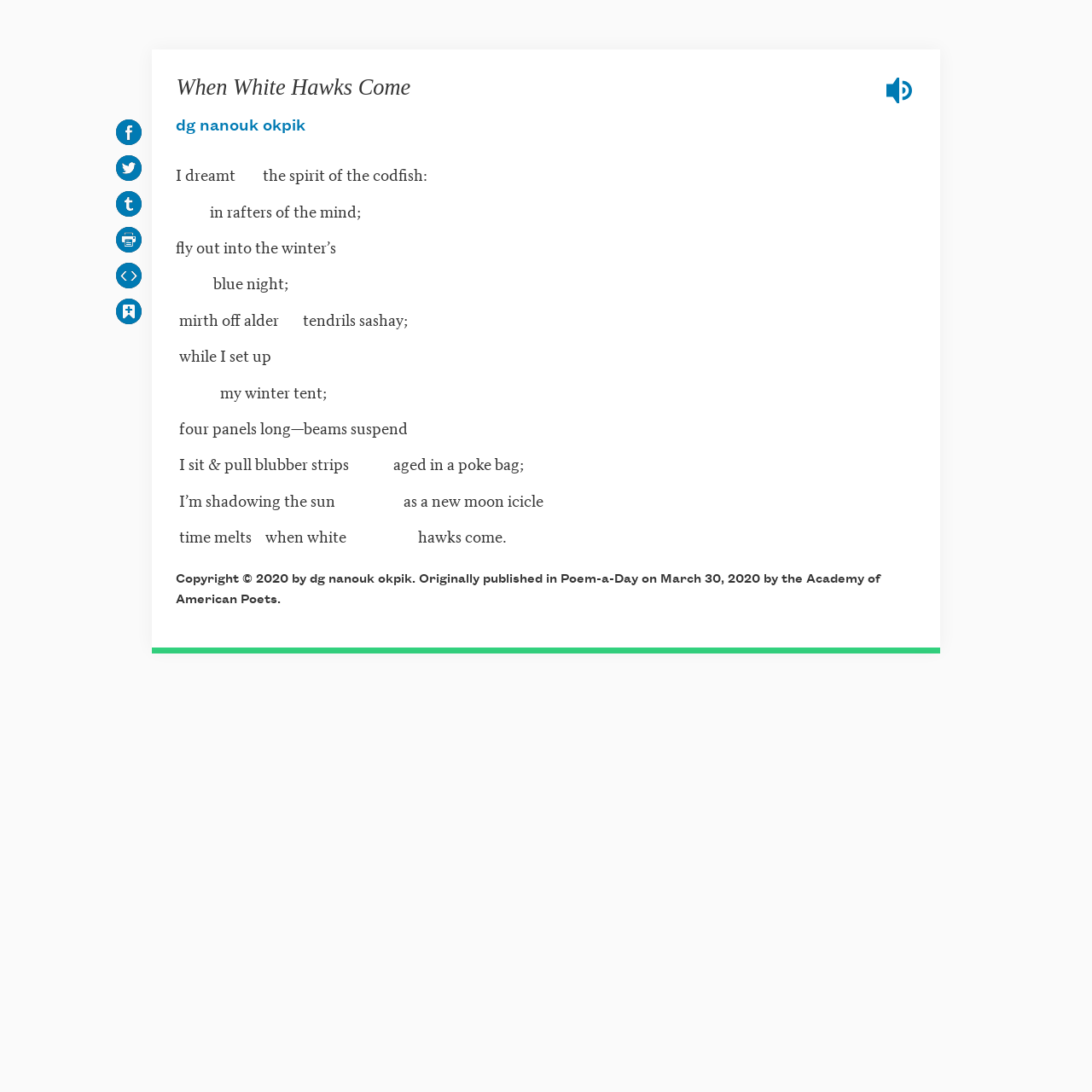Please specify the coordinates of the bounding box for the element that should be clicked to carry out this instruction: "Load audio player". The coordinates must be four float numbers between 0 and 1, formatted as [left, top, right, bottom].

[0.807, 0.067, 0.839, 0.098]